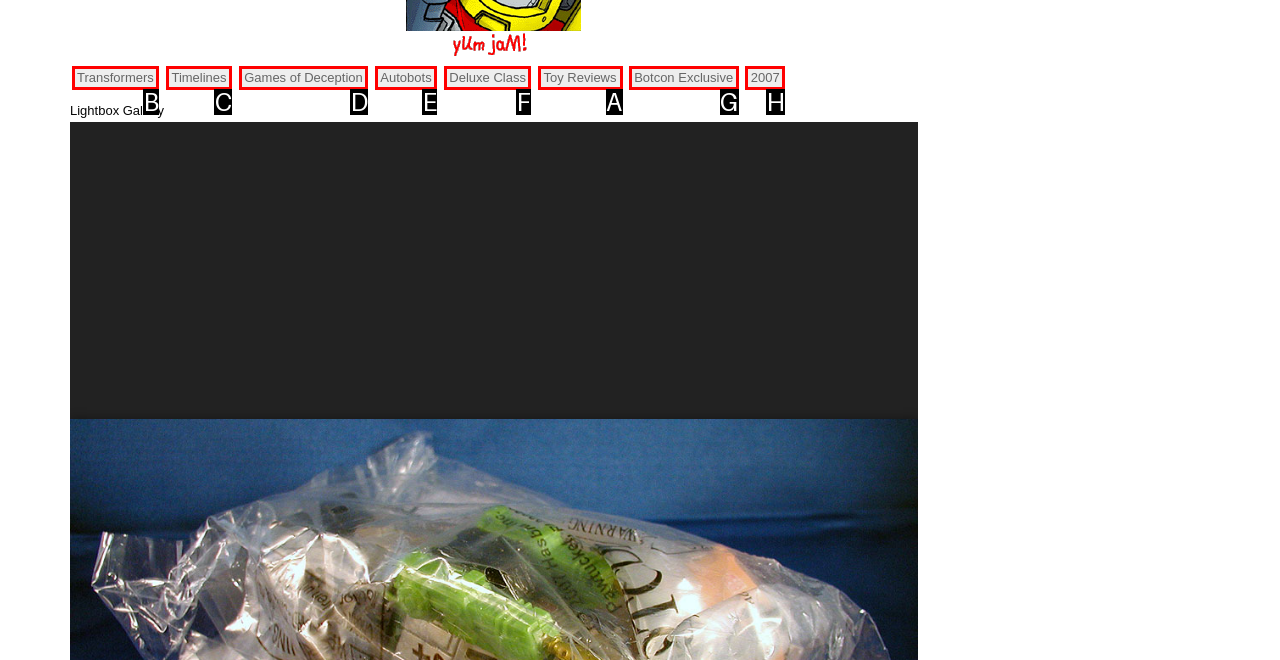Tell me which letter corresponds to the UI element that will allow you to check out Toy Reviews. Answer with the letter directly.

A